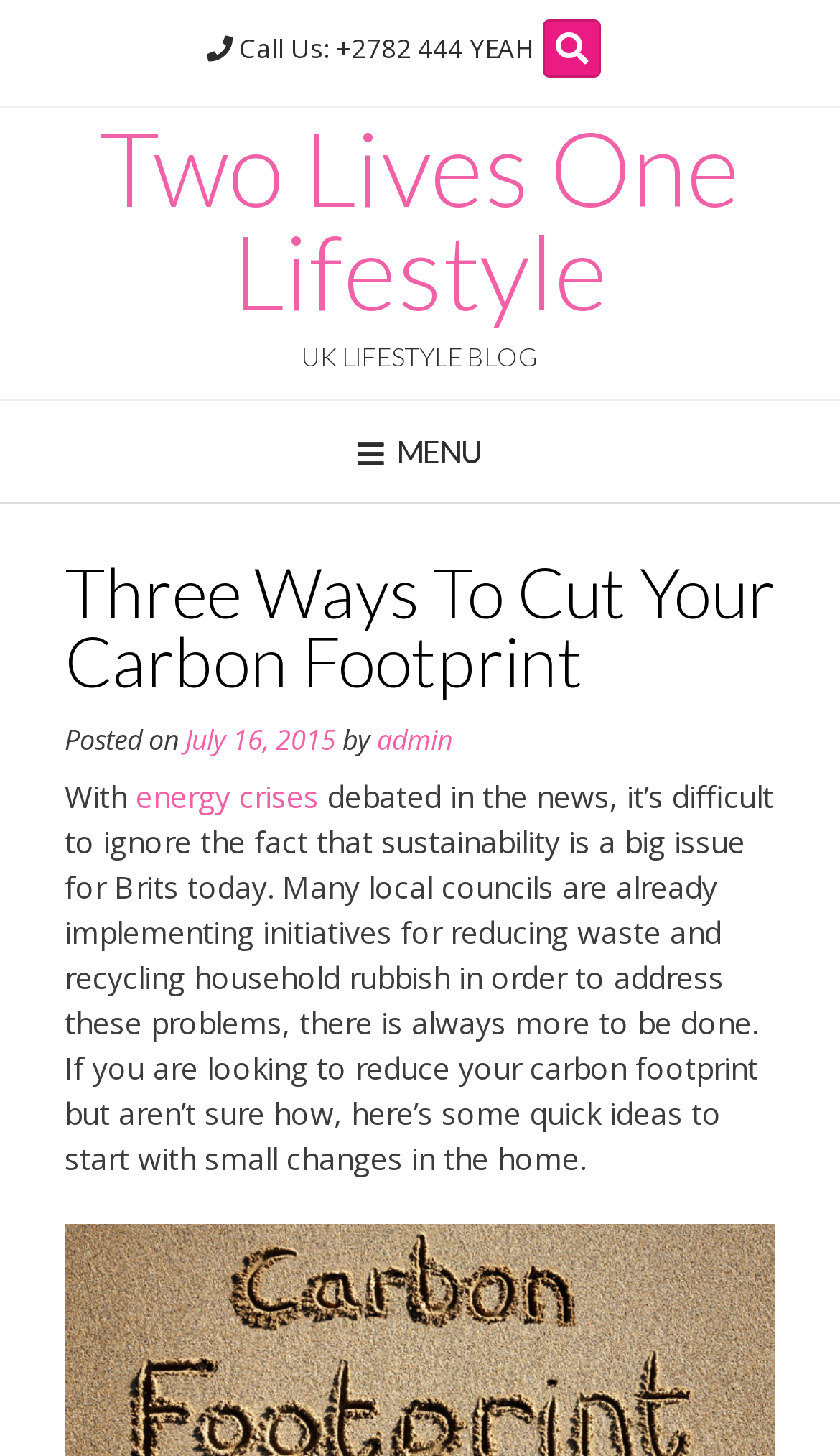Give a one-word or phrase response to the following question: What is the topic of the current article?

Three Ways To Cut Your Carbon Footprint